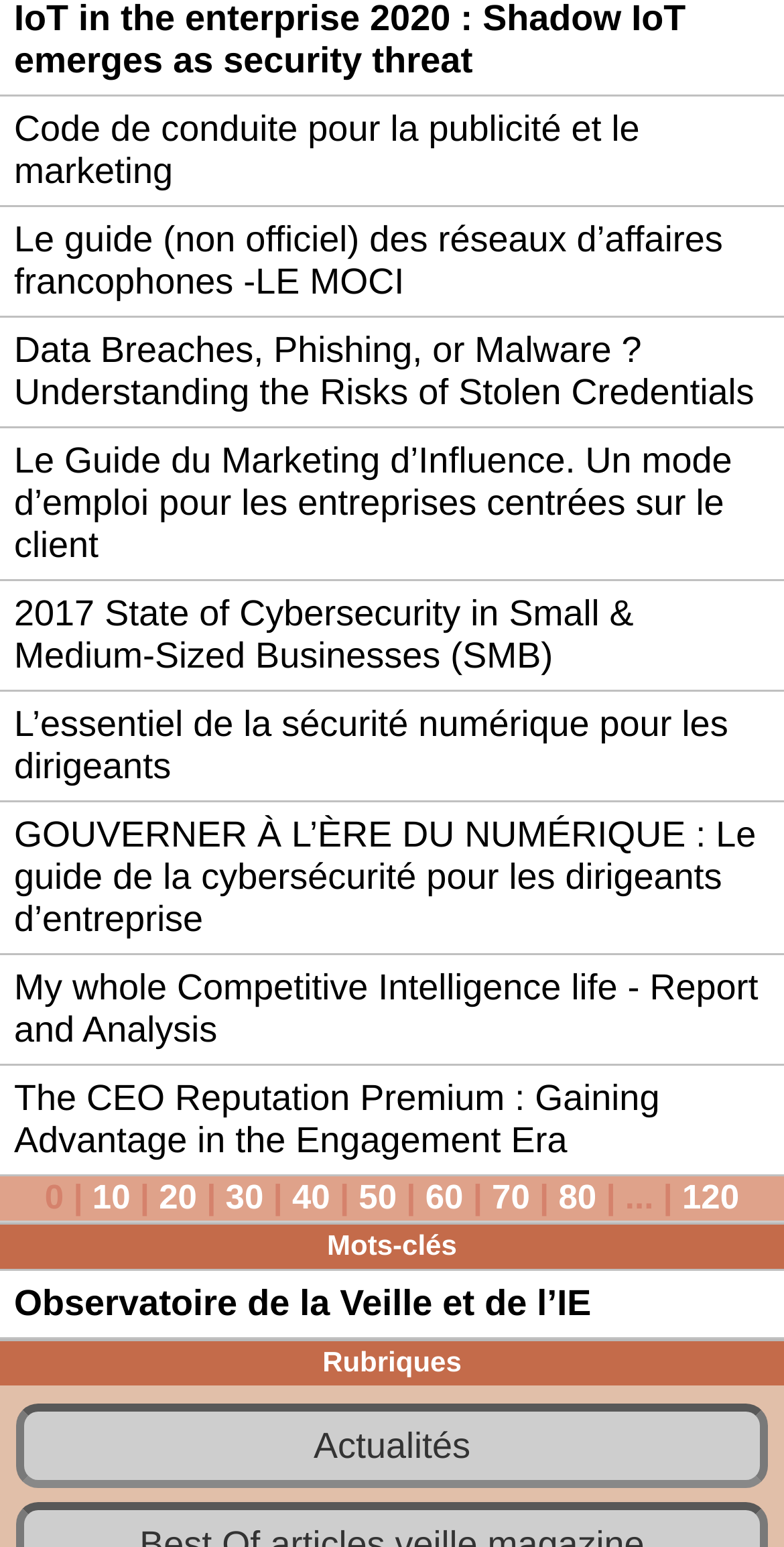Please identify the bounding box coordinates of the element that needs to be clicked to perform the following instruction: "Copy the DOI to clipboard".

None